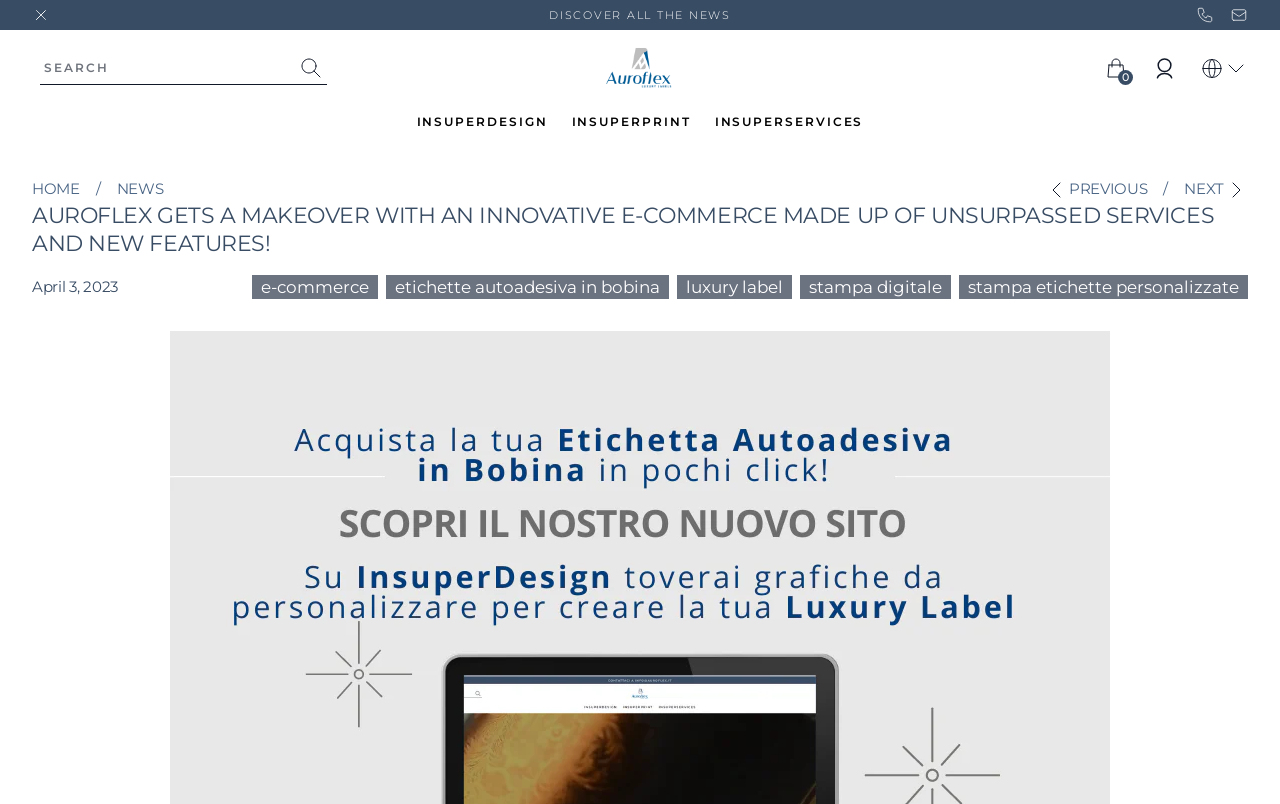Find the bounding box coordinates of the clickable element required to execute the following instruction: "Subscribe to the newsletter". Provide the coordinates as four float numbers between 0 and 1, i.e., [left, top, right, bottom].

[0.519, 0.027, 0.594, 0.045]